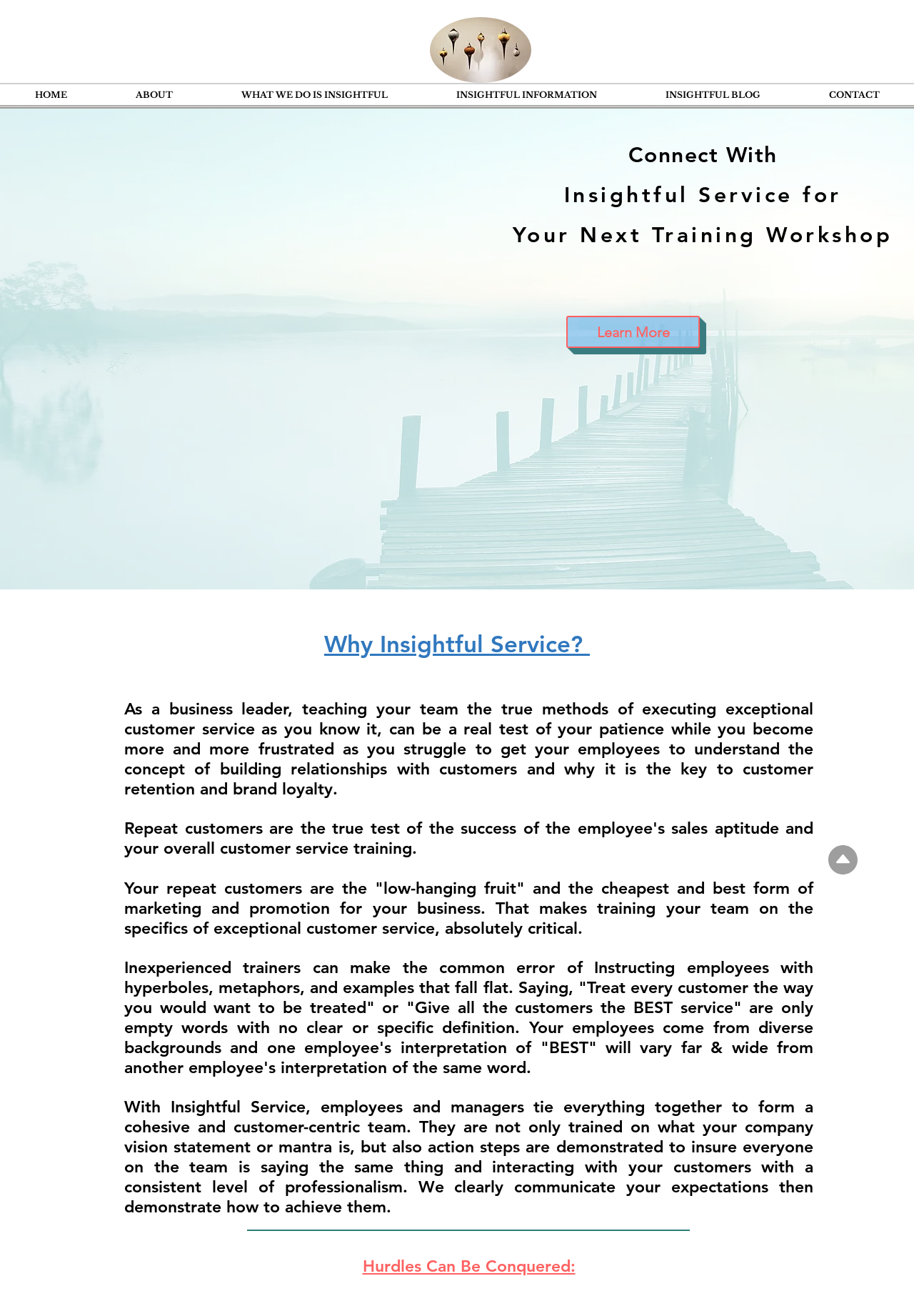Respond to the question below with a single word or phrase: What is the topic of the heading in the 'Why Insightful' region?

Why Insightful Service?